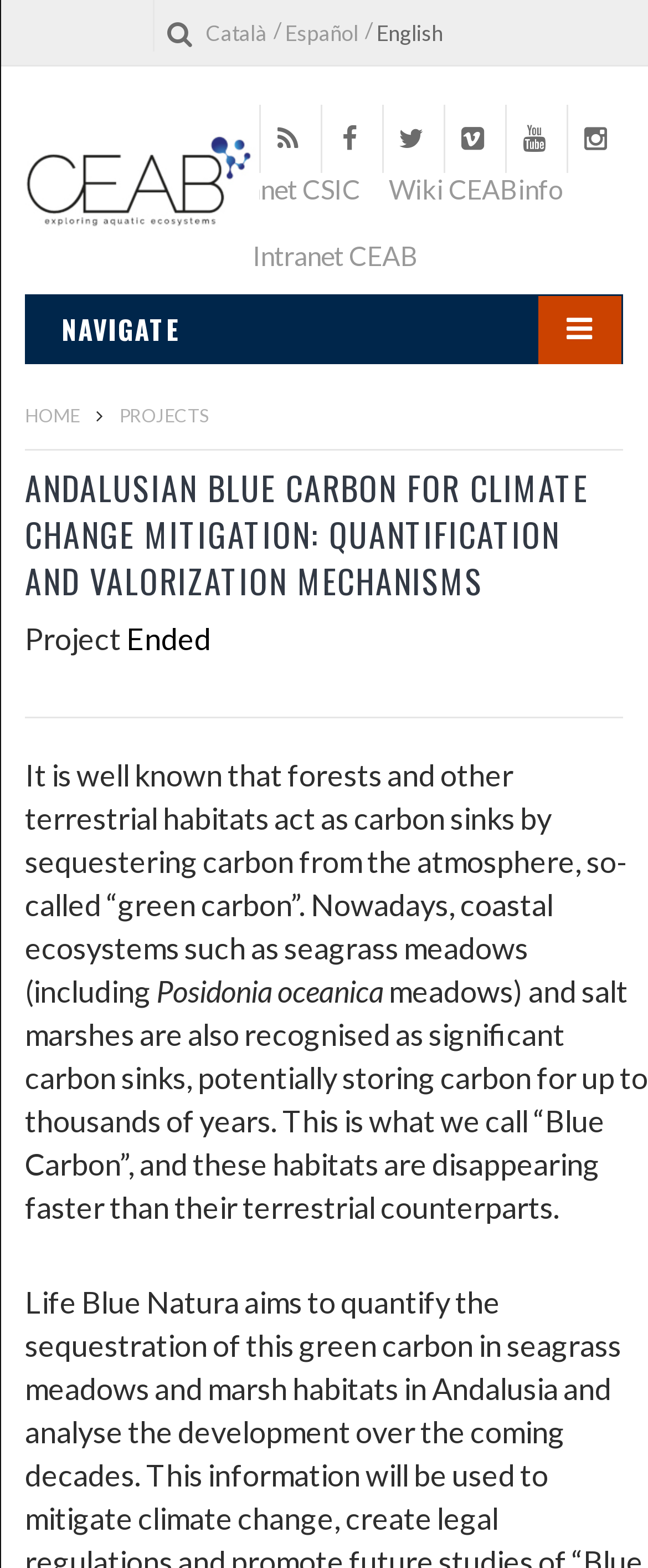Identify and provide the main heading of the webpage.

ANDALUSIAN BLUE CARBON FOR CLIMATE CHANGE MITIGATION: QUANTIFICATION AND VALORIZATION MECHANISMS